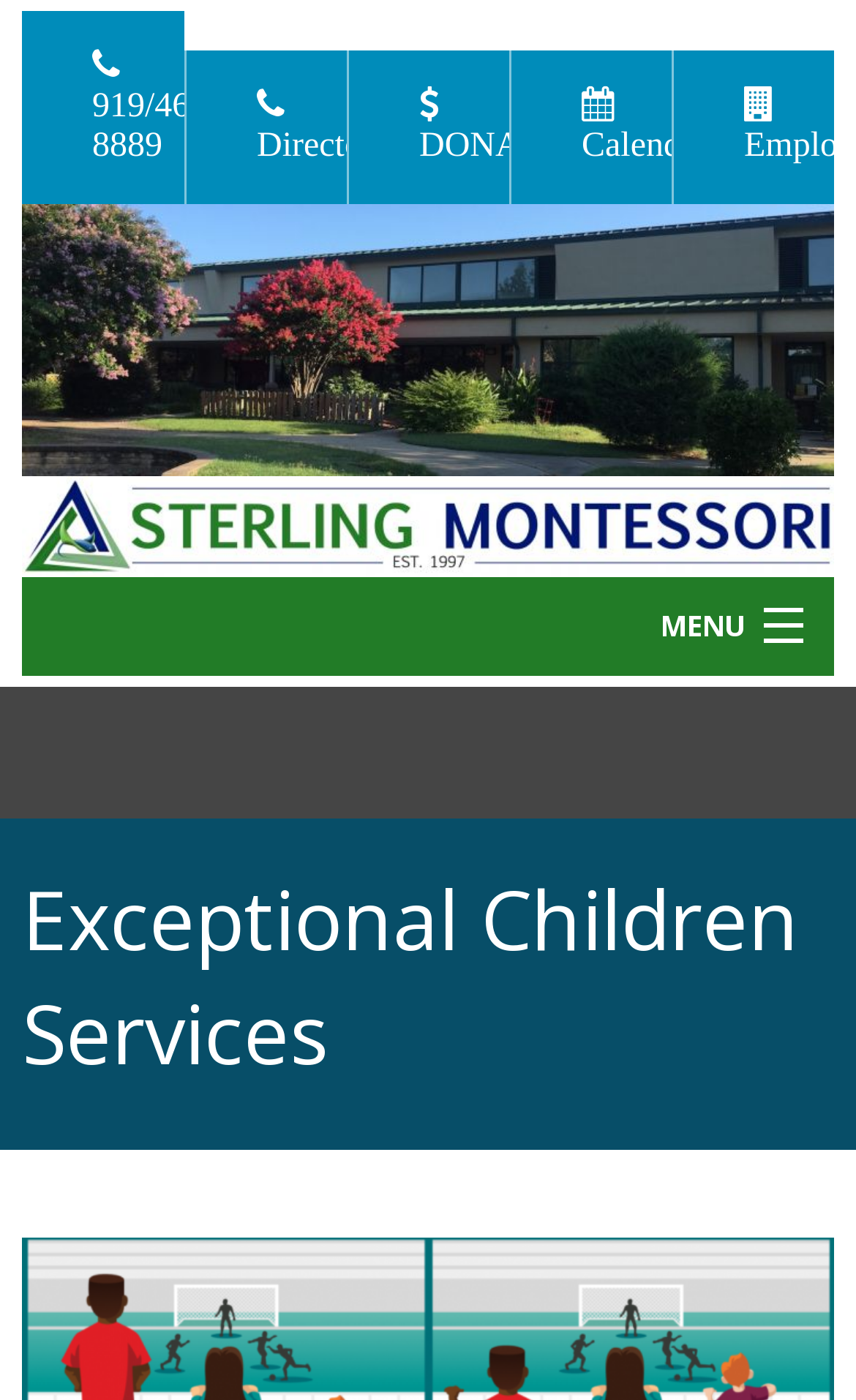How many types of UI elements are there?
Refer to the image and answer the question using a single word or phrase.

2